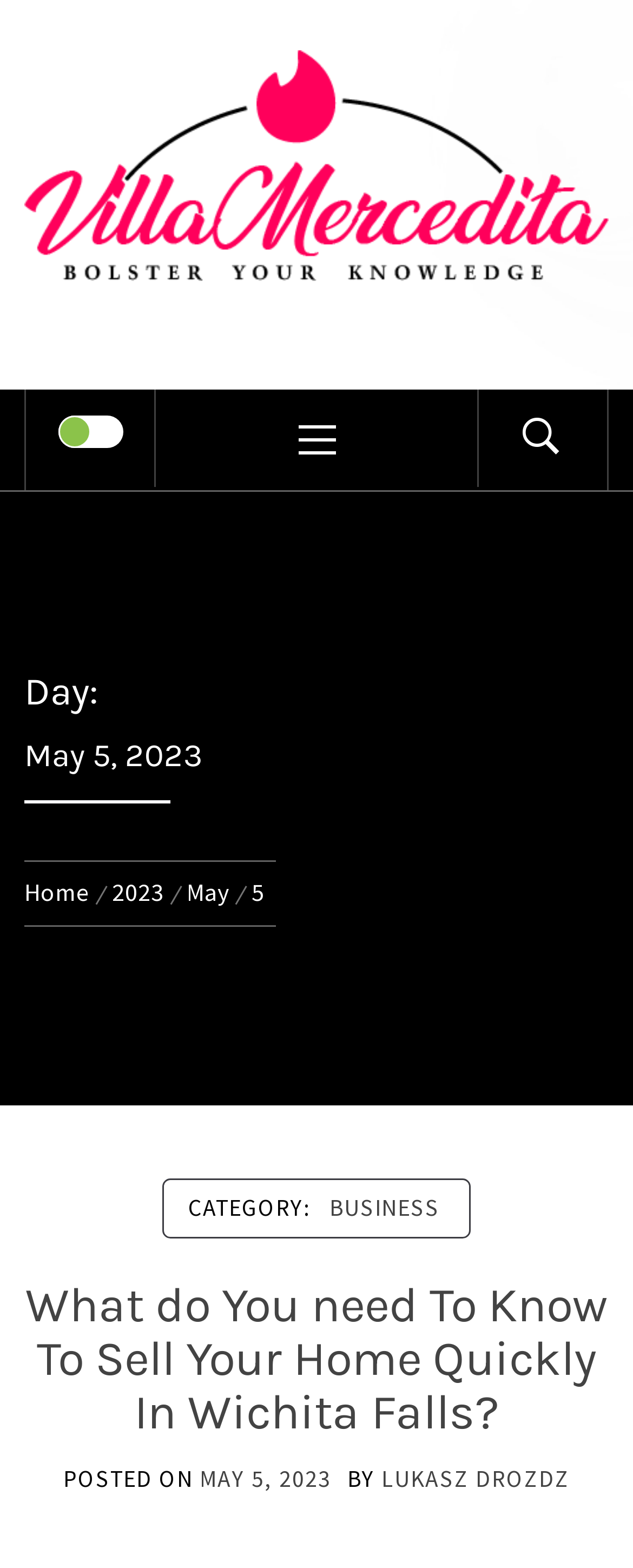Identify the bounding box coordinates for the UI element described as follows: "May 5, 2023". Ensure the coordinates are four float numbers between 0 and 1, formatted as [left, top, right, bottom].

[0.315, 0.933, 0.523, 0.952]